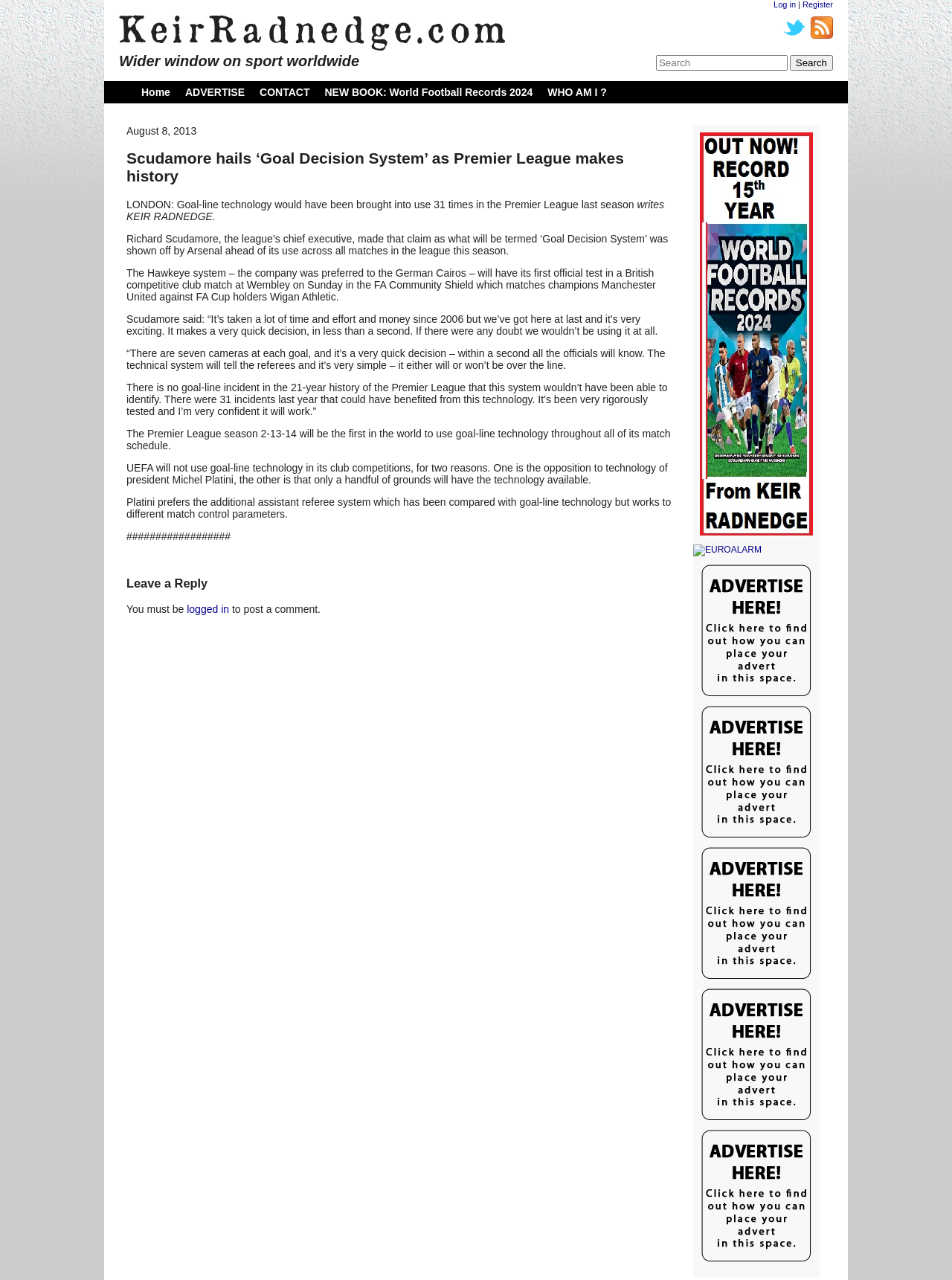Please specify the coordinates of the bounding box for the element that should be clicked to carry out this instruction: "Explore IELTS Task 1 General samples". The coordinates must be four float numbers between 0 and 1, formatted as [left, top, right, bottom].

None